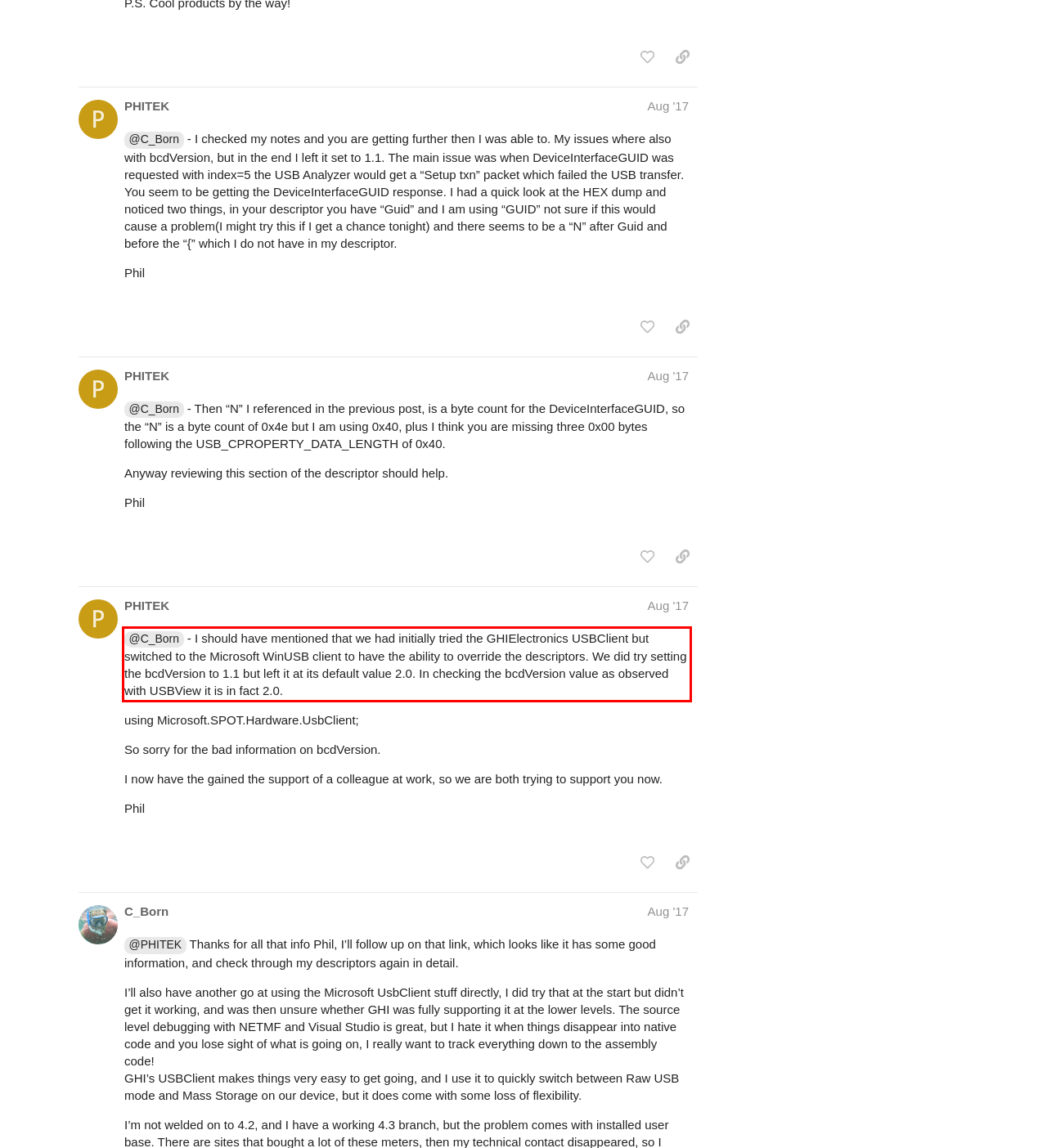There is a UI element on the webpage screenshot marked by a red bounding box. Extract and generate the text content from within this red box.

@C_Born - I should have mentioned that we had initially tried the GHIElectronics USBClient but switched to the Microsoft WinUSB client to have the ability to override the descriptors. We did try setting the bcdVersion to 1.1 but left it at its default value 2.0. In checking the bcdVersion value as observed with USBView it is in fact 2.0.